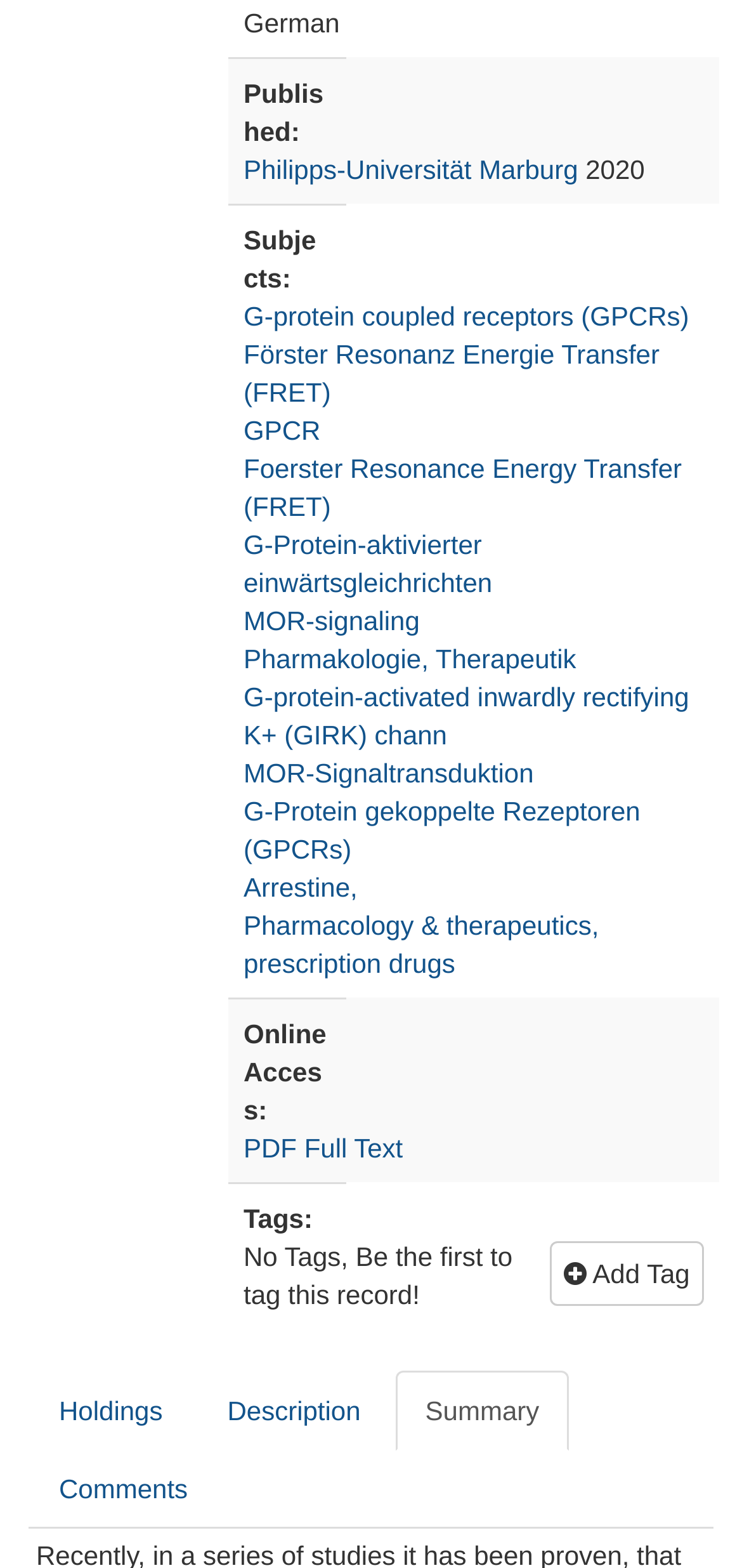Locate the bounding box coordinates of the clickable region necessary to complete the following instruction: "Switch to holdings tab". Provide the coordinates in the format of four float numbers between 0 and 1, i.e., [left, top, right, bottom].

[0.038, 0.874, 0.26, 0.925]